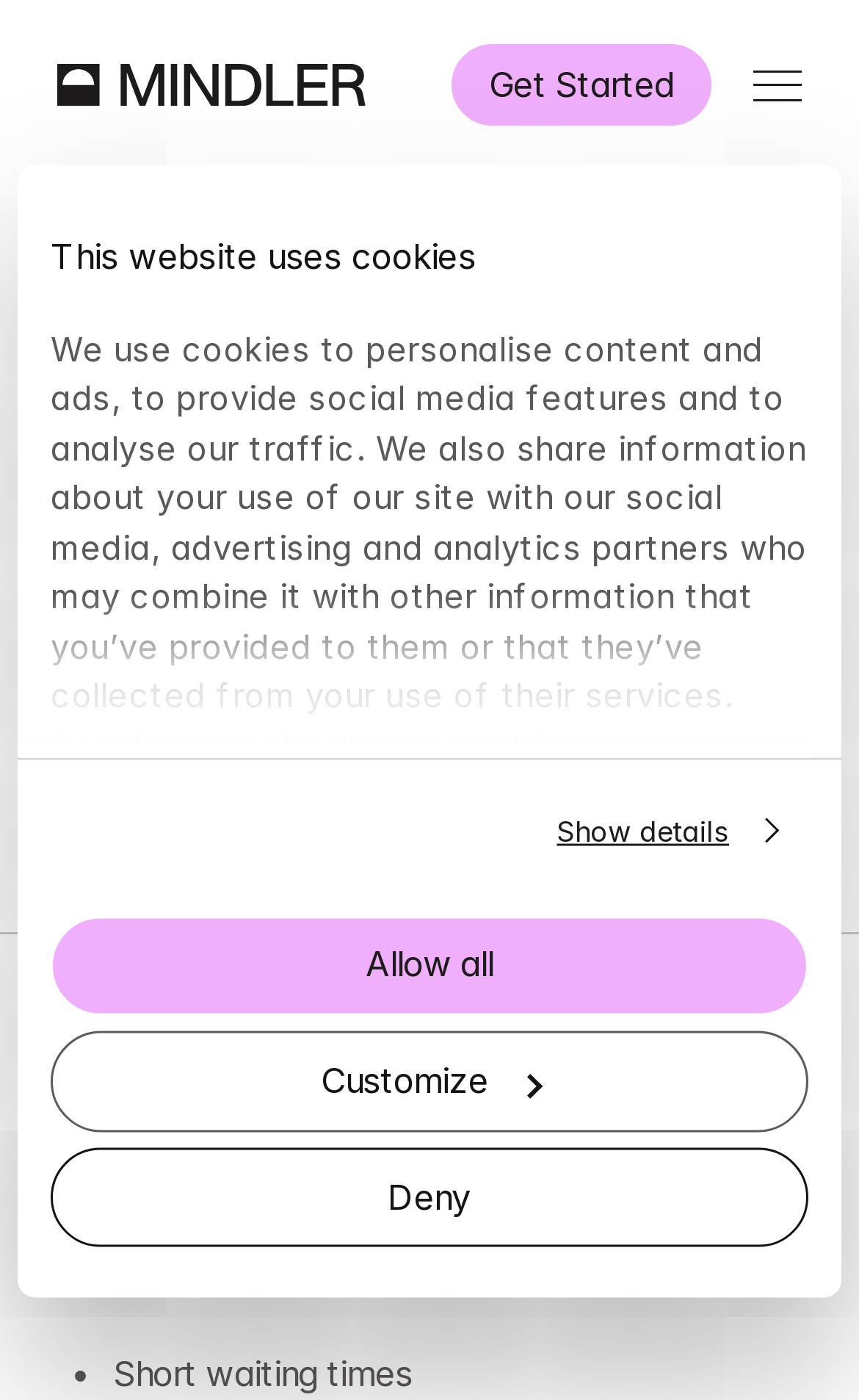What type of healthcare provider is Mindler?
Using the image as a reference, answer the question with a short word or phrase.

Digital healthcare provider